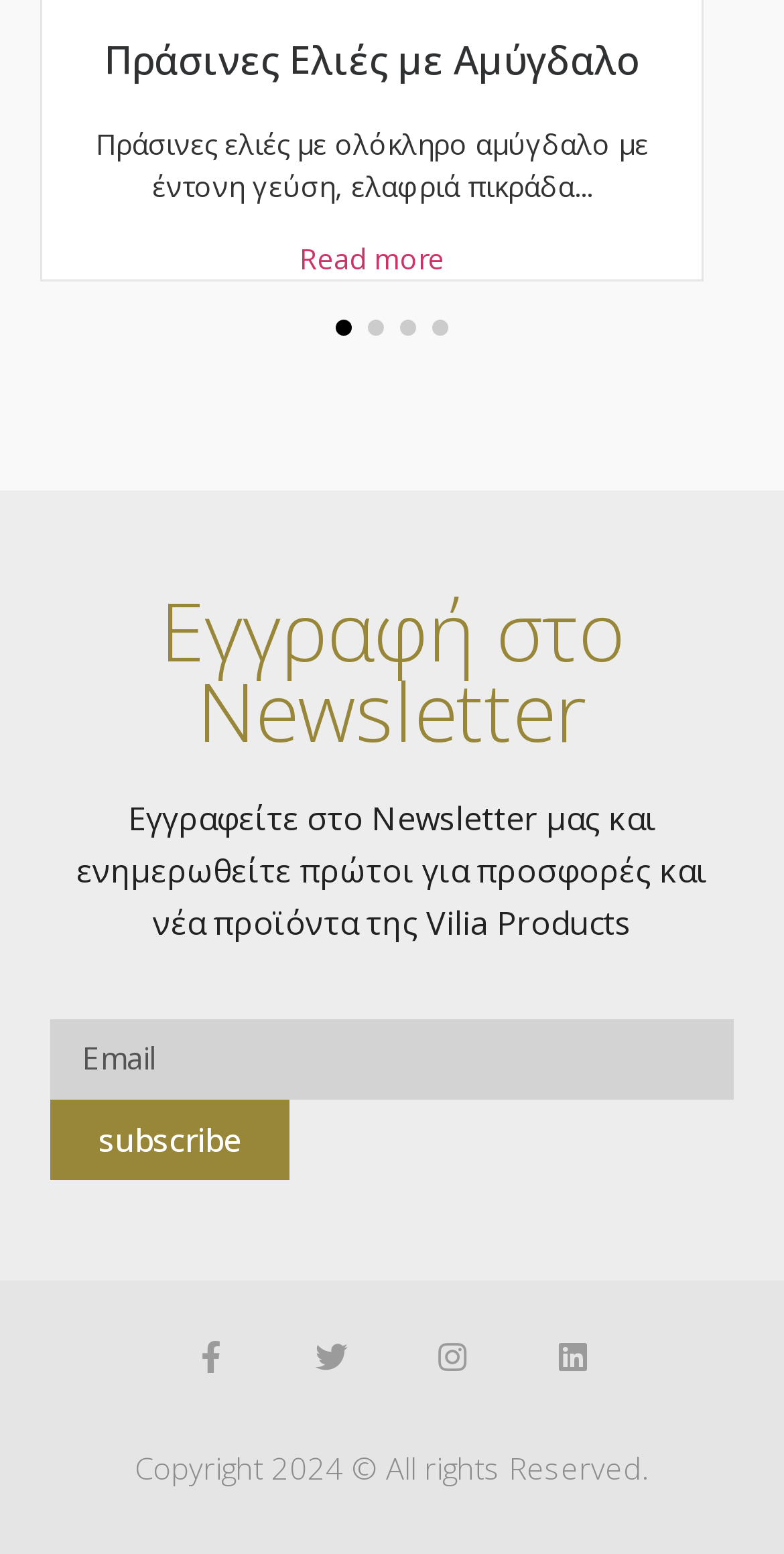Find the bounding box coordinates of the element I should click to carry out the following instruction: "Read more about 'Πράσινες Ελιές'".

[0.382, 0.154, 0.567, 0.179]